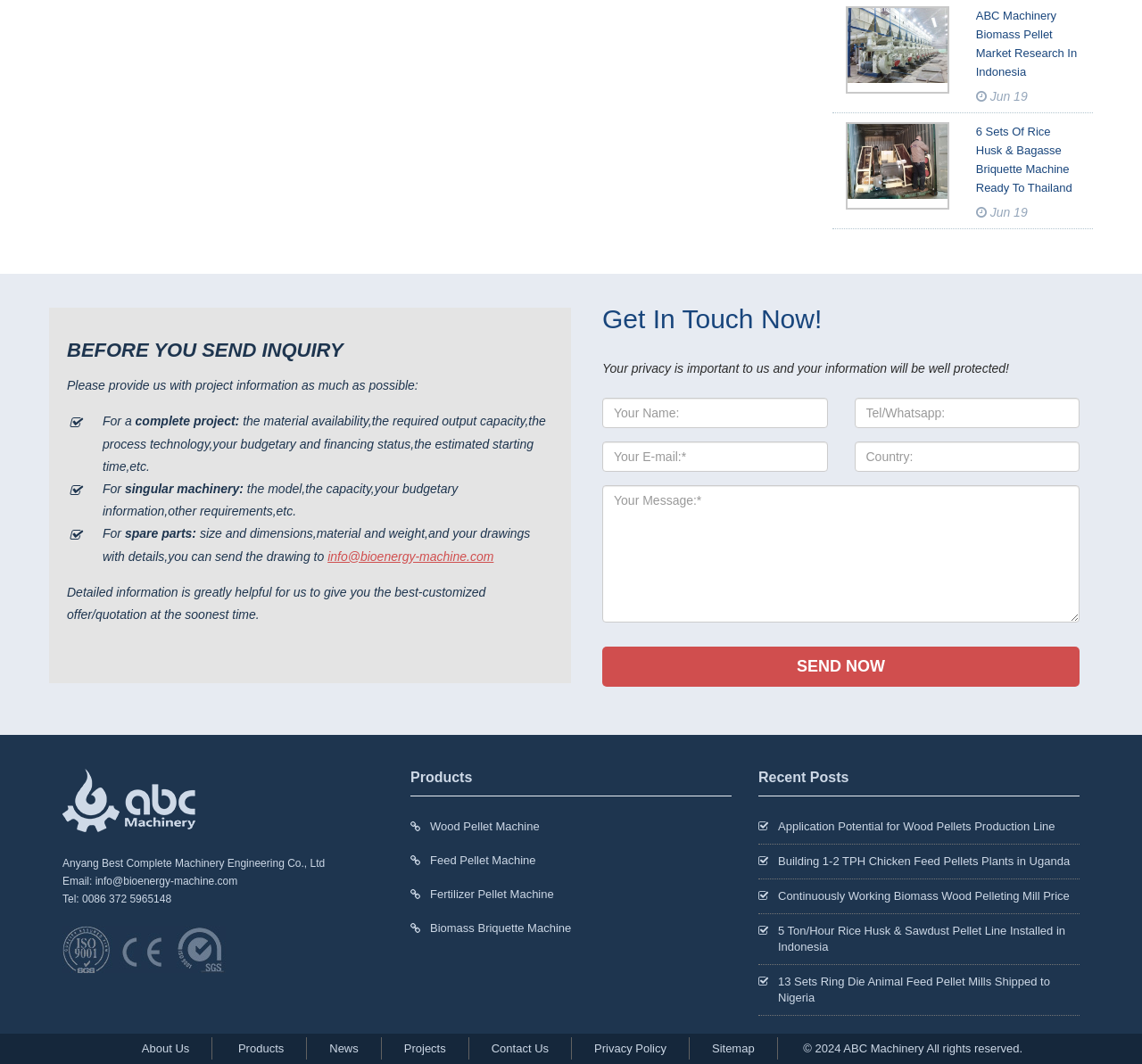Determine the coordinates of the bounding box that should be clicked to complete the instruction: "Click the 'ABC Machinery Biomass Pellet Market Research in Indonesia' link". The coordinates should be represented by four float numbers between 0 and 1: [left, top, right, bottom].

[0.74, 0.006, 0.831, 0.088]